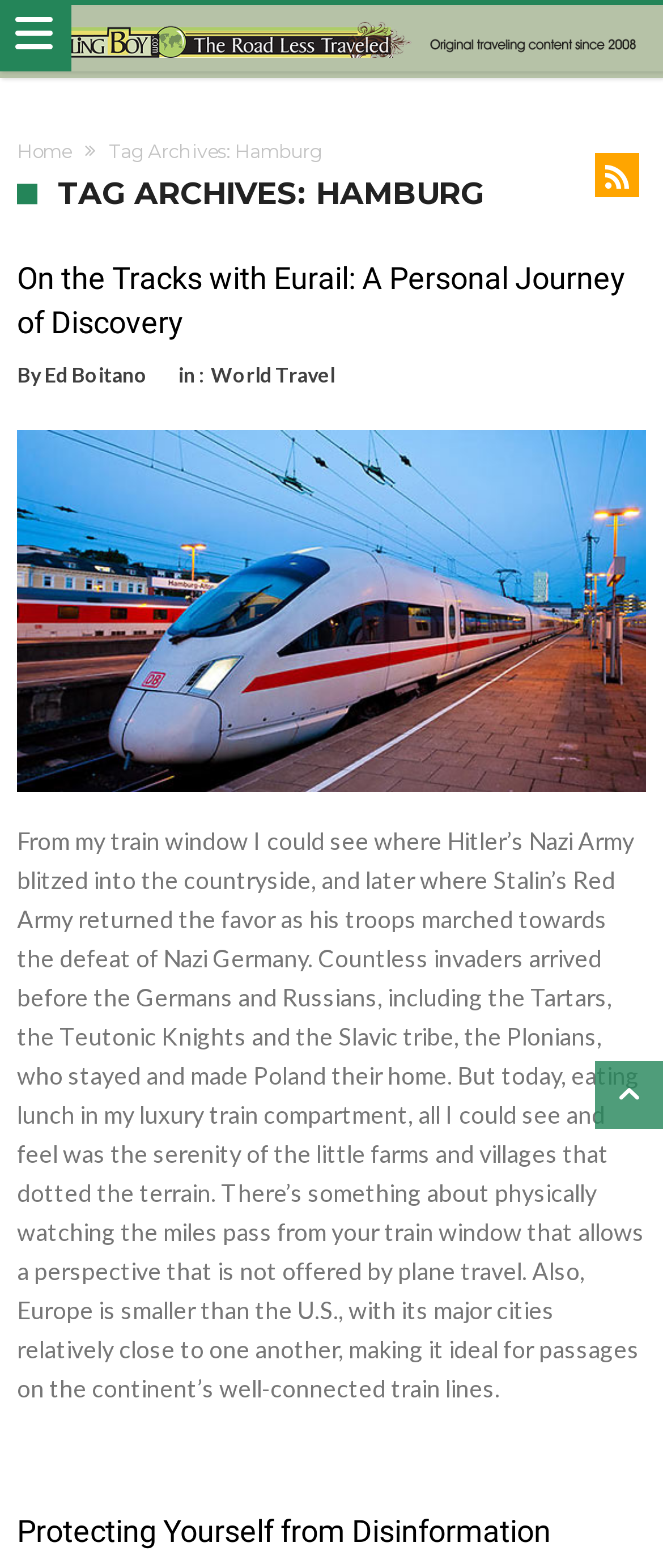What is the link at the bottom of the page?
Can you provide a detailed and comprehensive answer to the question?

I found the link at the bottom of the page by looking at the generic element with the text 'Go Top' and its bounding box coordinates, which indicate its position at the bottom of the page.